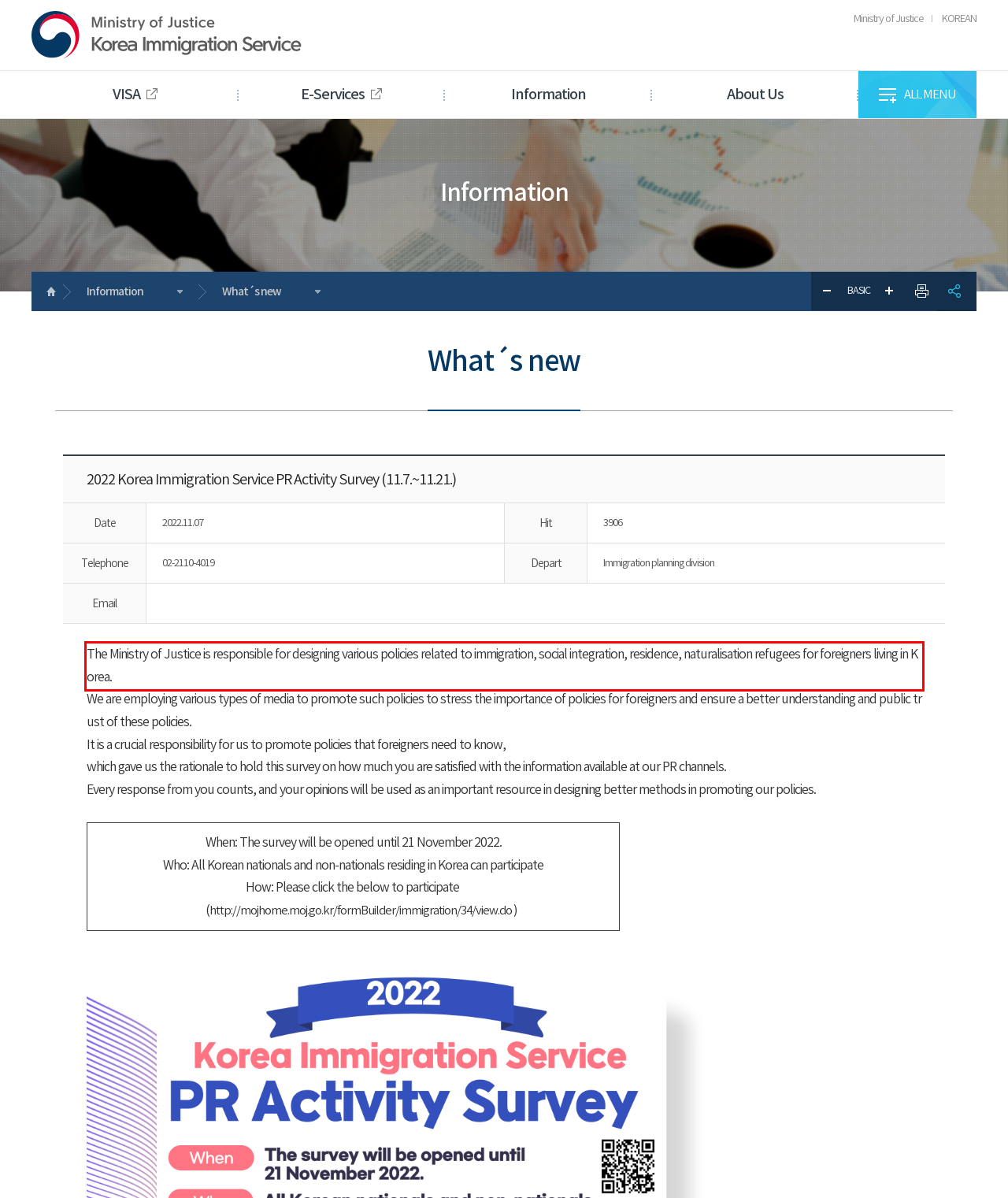Your task is to recognize and extract the text content from the UI element enclosed in the red bounding box on the webpage screenshot.

The Ministry of Justice is responsible for designing various policies related to immigration, social integration, residence, naturalisation refugees for foreigners living in Korea.